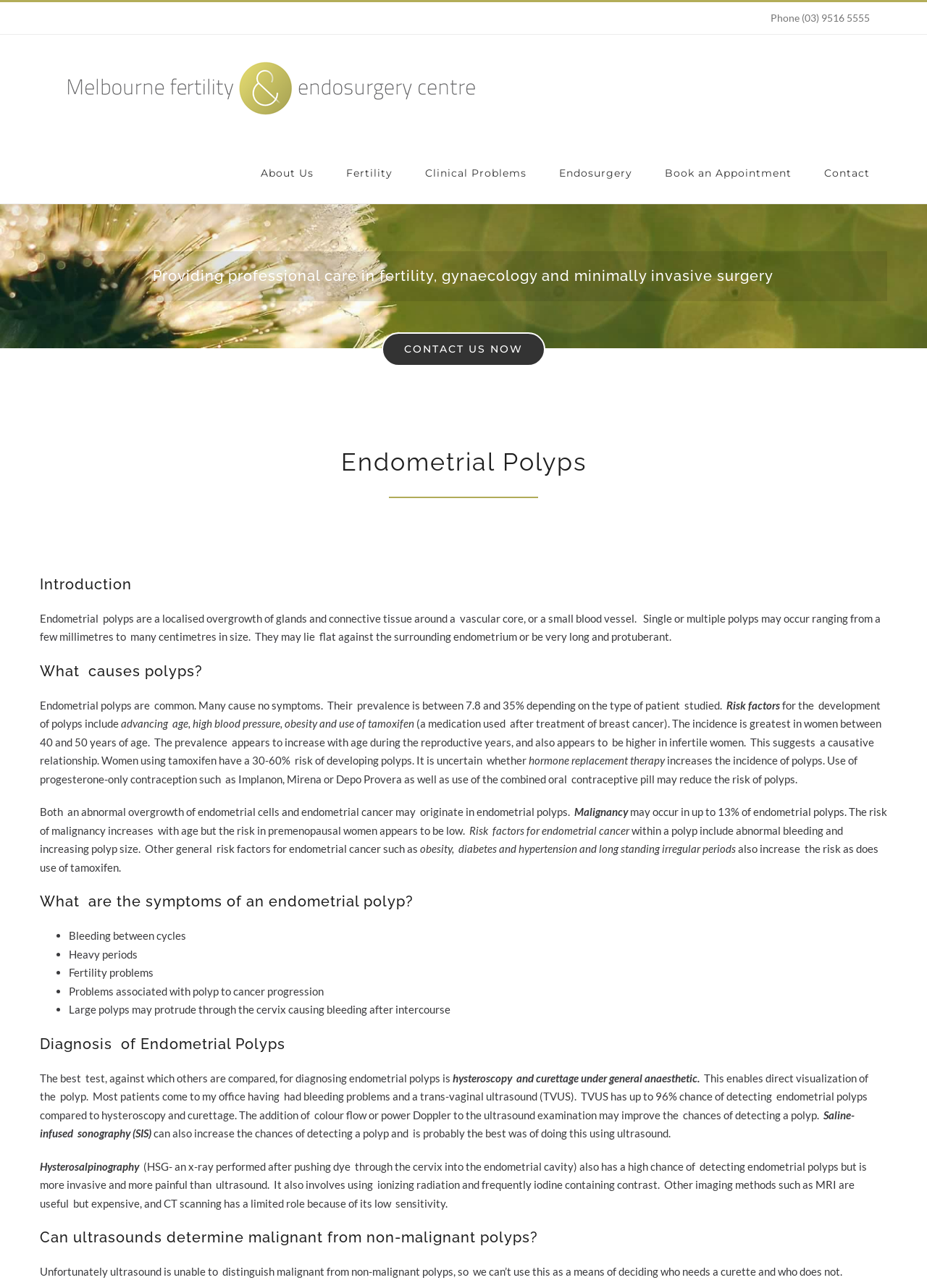What is the risk of malignancy in endometrial polyps?
Please use the image to provide an in-depth answer to the question.

I found this information by reading the static text element that mentions 'Malignancy may occur in up to 13% of endometrial polyps.' which is located in the section about endometrial polyps.